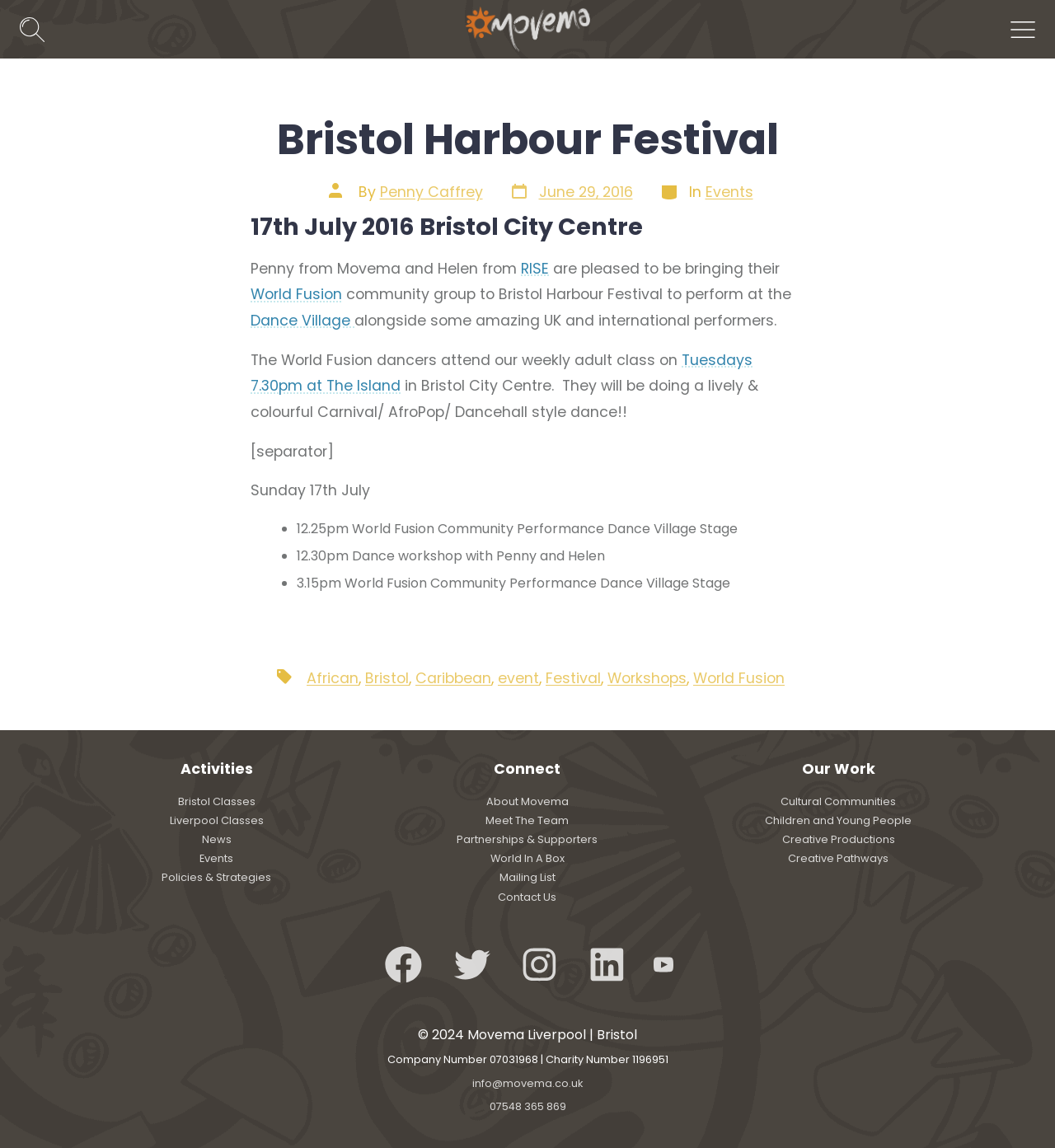Provide a brief response to the question below using one word or phrase:
How many social media links are there at the bottom of the webpage?

5